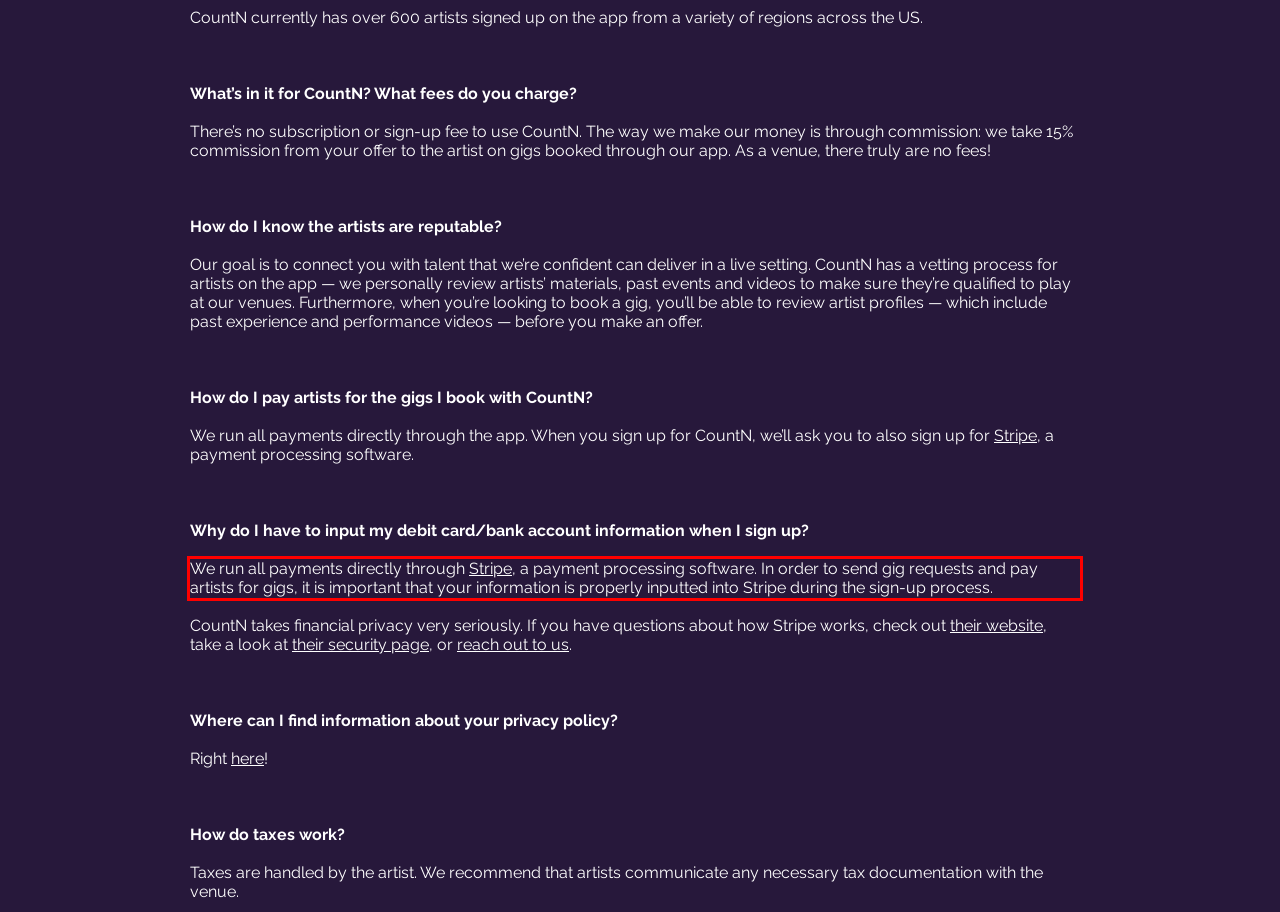Examine the webpage screenshot, find the red bounding box, and extract the text content within this marked area.

We run all payments directly through Stripe, a payment processing software. In order to send gig requests and pay artists for gigs, it is important that your information is properly inputted into Stripe during the sign-up process.